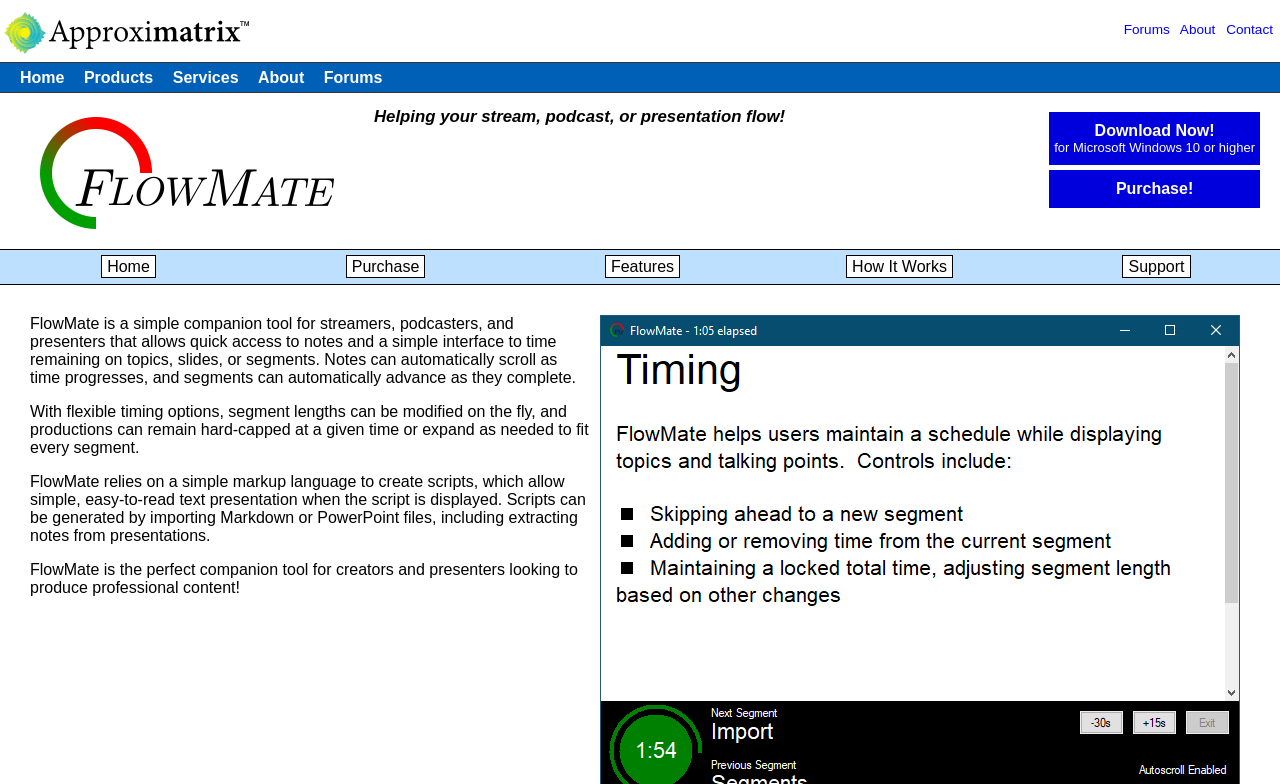What can be automatically scrolled in FlowMate?
Refer to the image and offer an in-depth and detailed answer to the question.

According to the webpage, notes can automatically scroll as time progresses, which is one of the features of FlowMate.